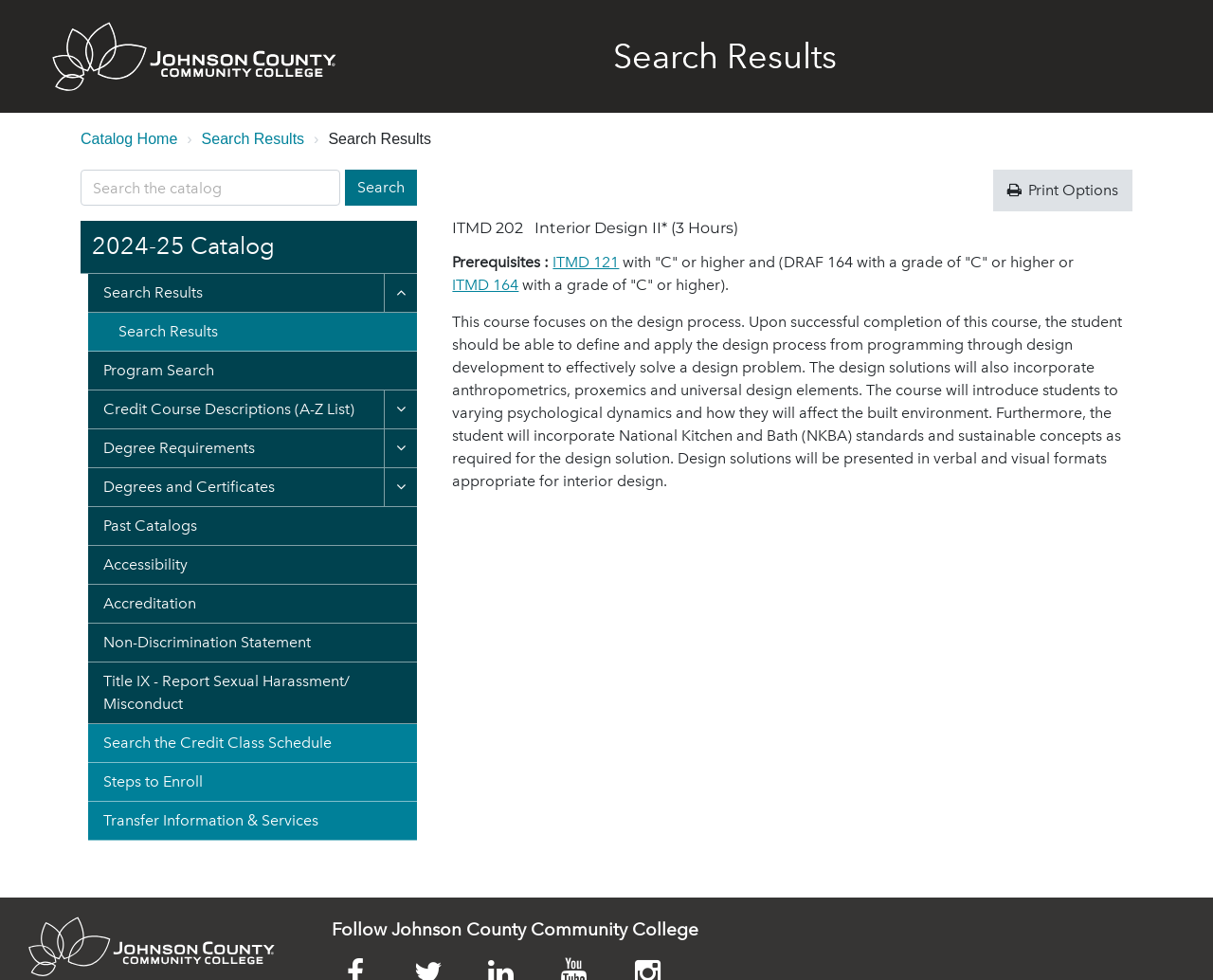Locate the bounding box coordinates of the element that should be clicked to fulfill the instruction: "Click the JCCC Logo".

[0.043, 0.022, 0.277, 0.093]